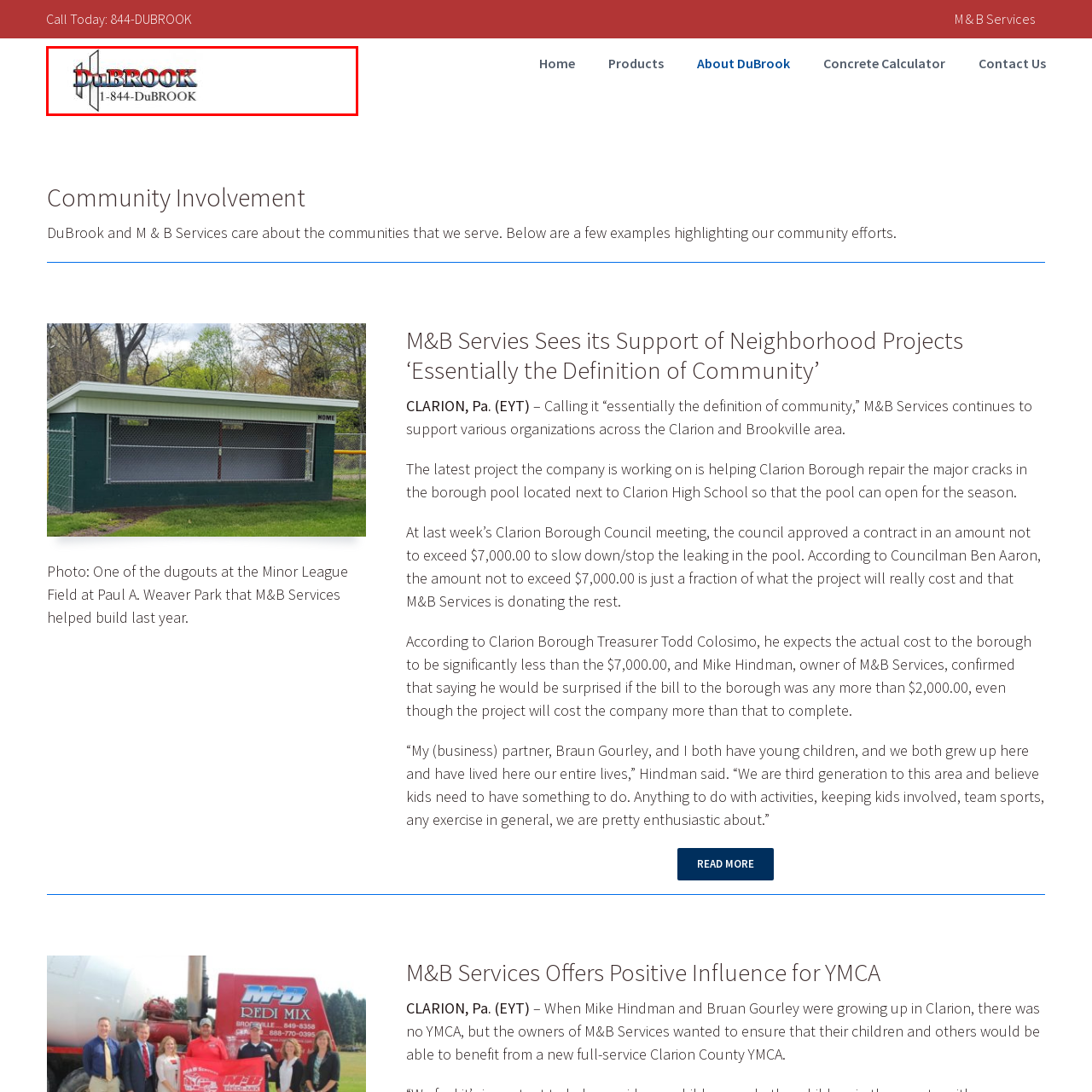Inspect the image surrounded by the red border and give a one-word or phrase answer to the question:
What is the contact number provided?

1-844-DuBROOK